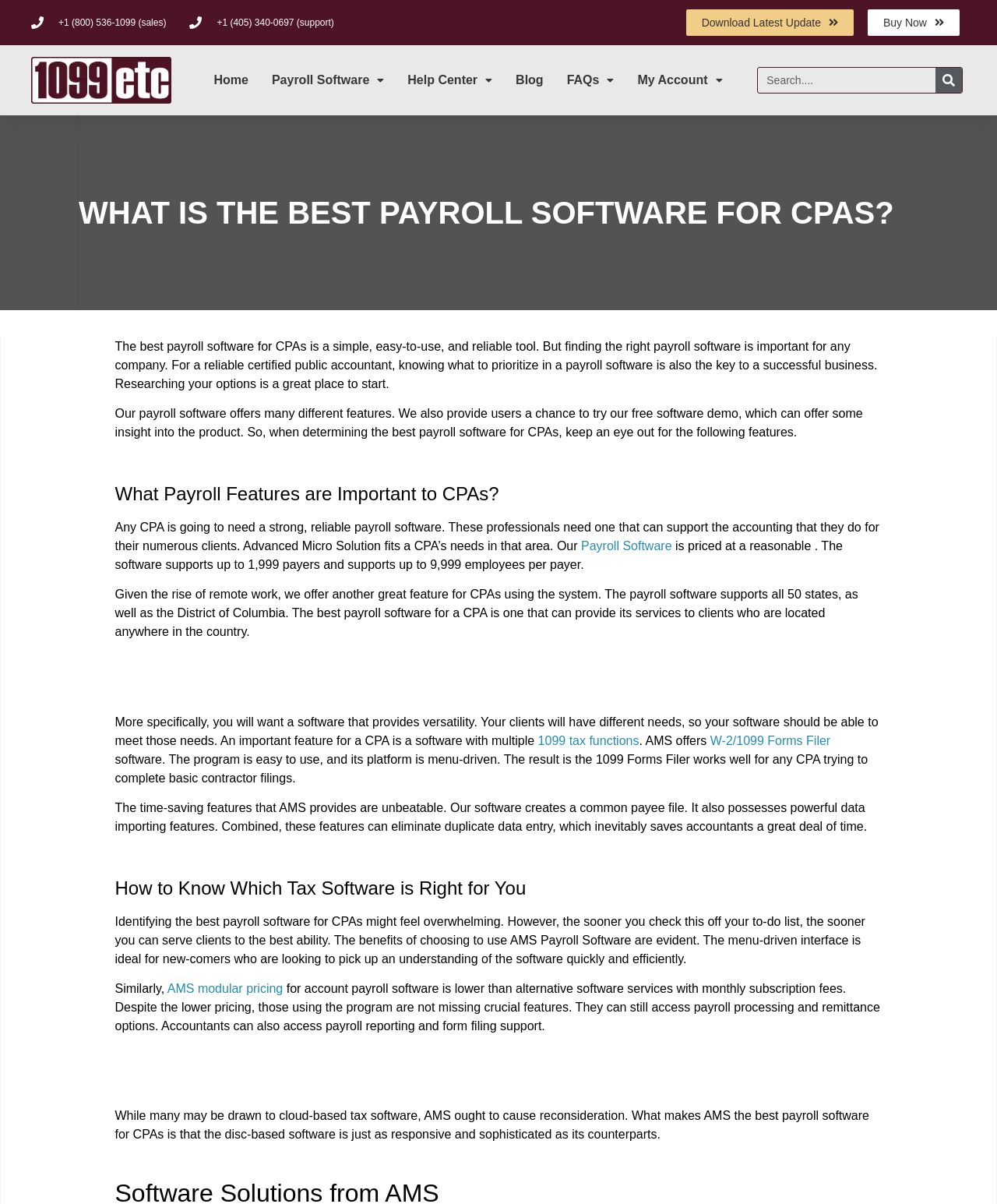Determine the bounding box coordinates of the clickable element to achieve the following action: 'Learn more about 1099 tax functions'. Provide the coordinates as four float values between 0 and 1, formatted as [left, top, right, bottom].

[0.54, 0.609, 0.641, 0.62]